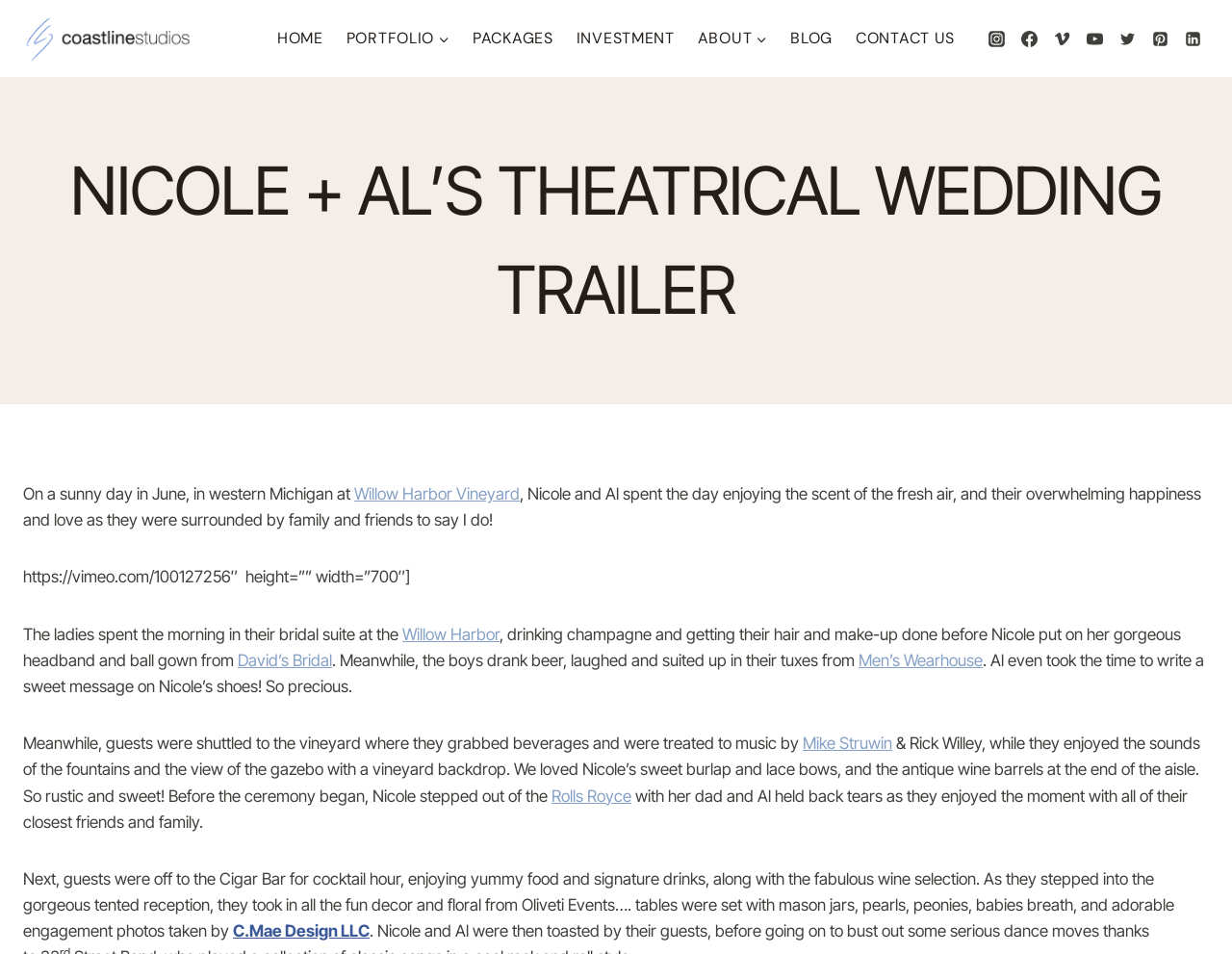Highlight the bounding box coordinates of the element that should be clicked to carry out the following instruction: "Open the 'Instagram' social media page". The coordinates must be given as four float numbers ranging from 0 to 1, i.e., [left, top, right, bottom].

[0.795, 0.023, 0.822, 0.058]